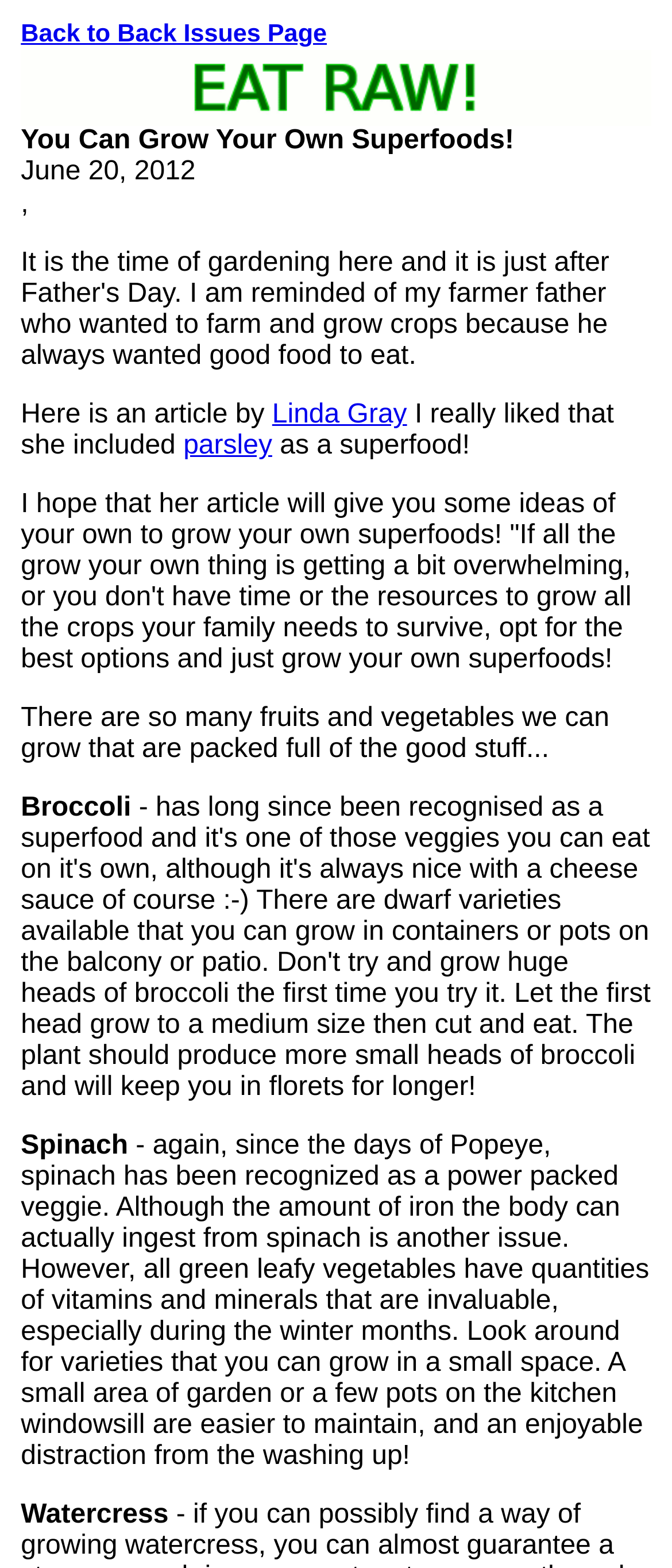Locate the UI element that matches the description Back to Back Issues Page in the webpage screenshot. Return the bounding box coordinates in the format (top-left x, top-left y, bottom-right x, bottom-right y), with values ranging from 0 to 1.

[0.031, 0.013, 0.486, 0.031]